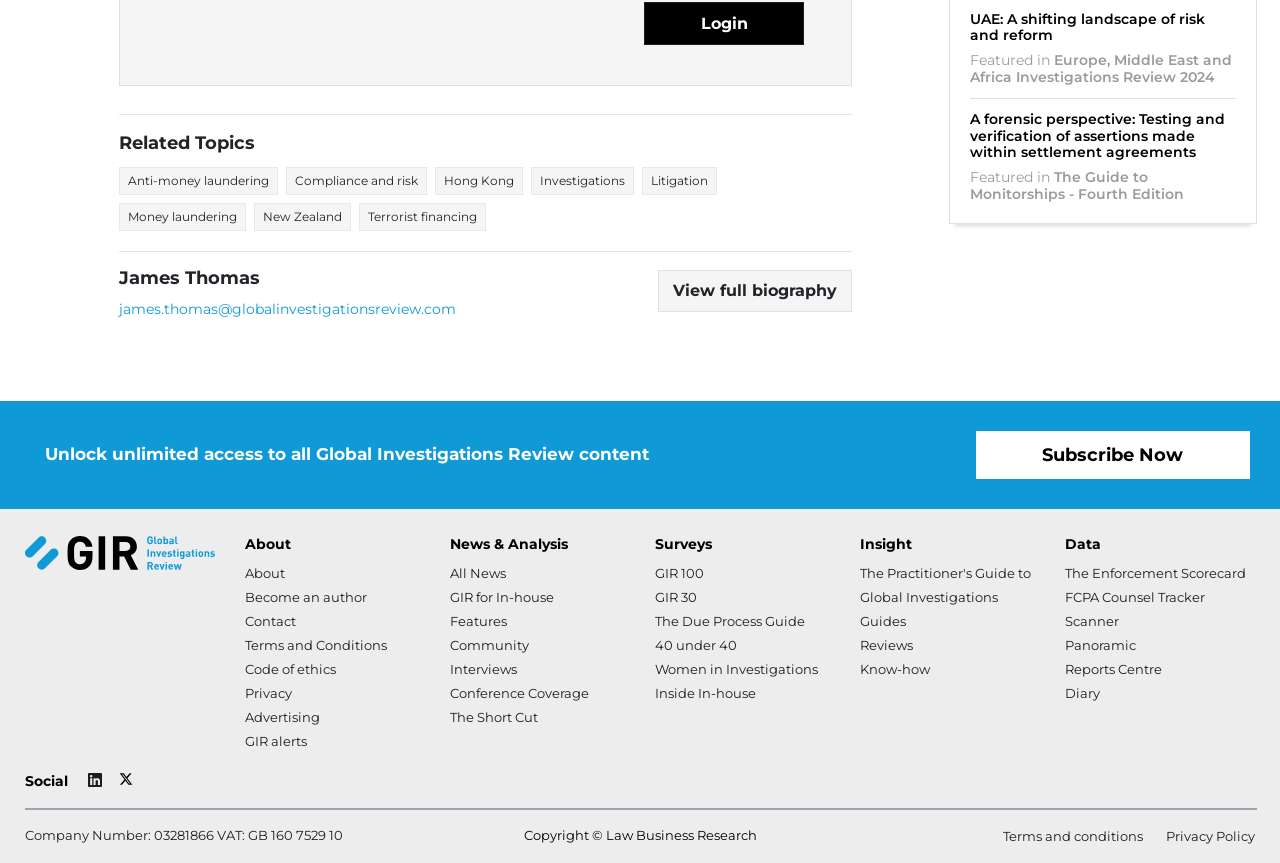What is the name of the author?
Provide an in-depth and detailed answer to the question.

The answer can be found by looking at the heading 'James Thomas' which is located at [0.093, 0.31, 0.357, 0.335] and has a corresponding link 'james.thomas@globalinvestigationsreview.com'.